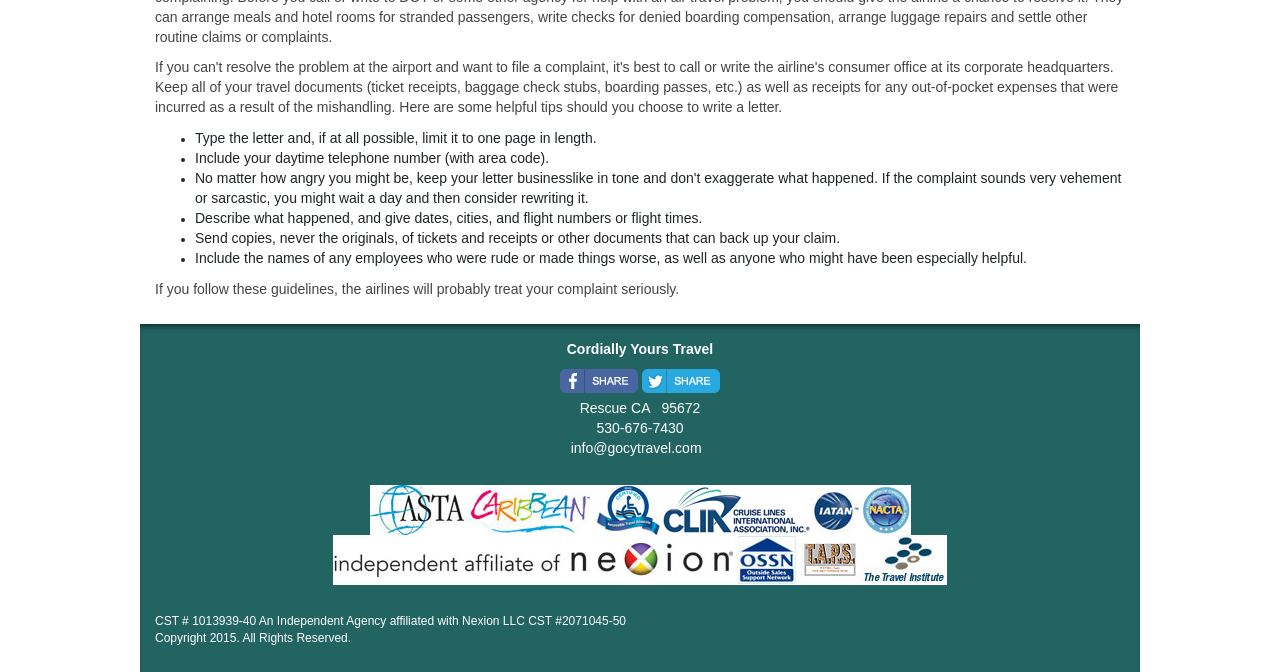Answer this question in one word or a short phrase: How can the page be shared?

On Facebook and Twitter